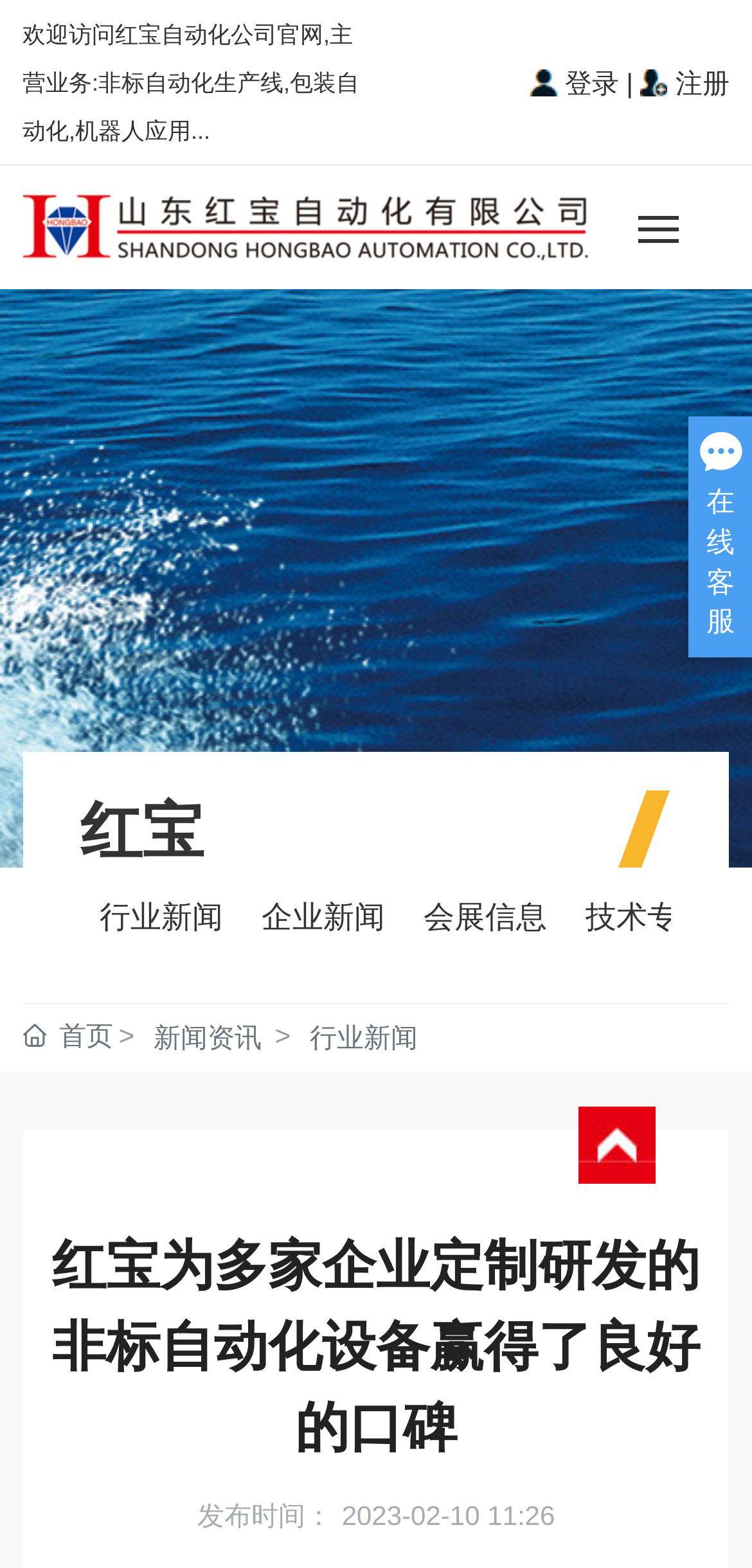Please use the details from the image to answer the following question comprehensively:
What is the theme of the images on this website?

The images on this website appear to be related to industrial automation, with pictures of machines and equipment. This theme is consistent with the company's business, which is indicated by the title of the webpage.